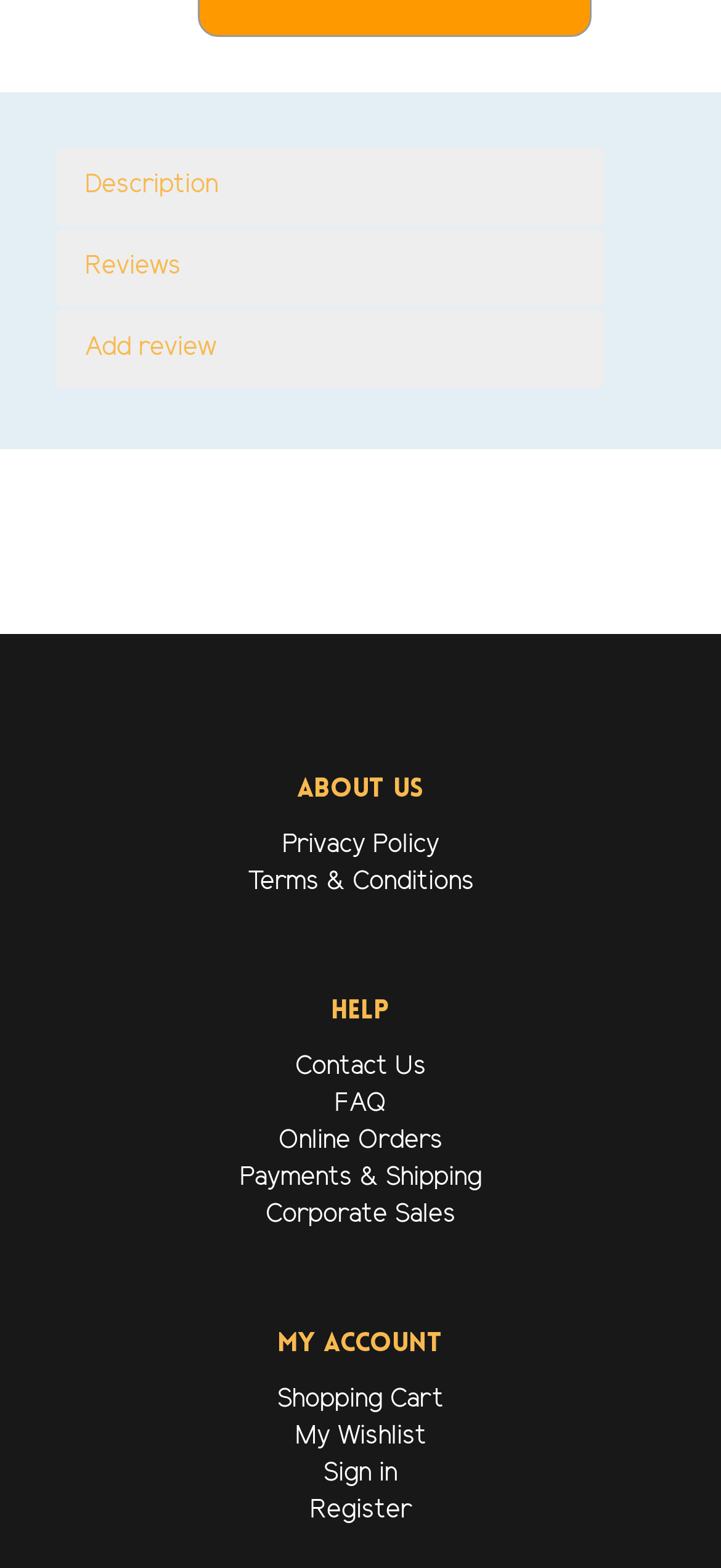Answer the following query concisely with a single word or phrase:
What are the main sections of the website?

About Us, Help, My Account